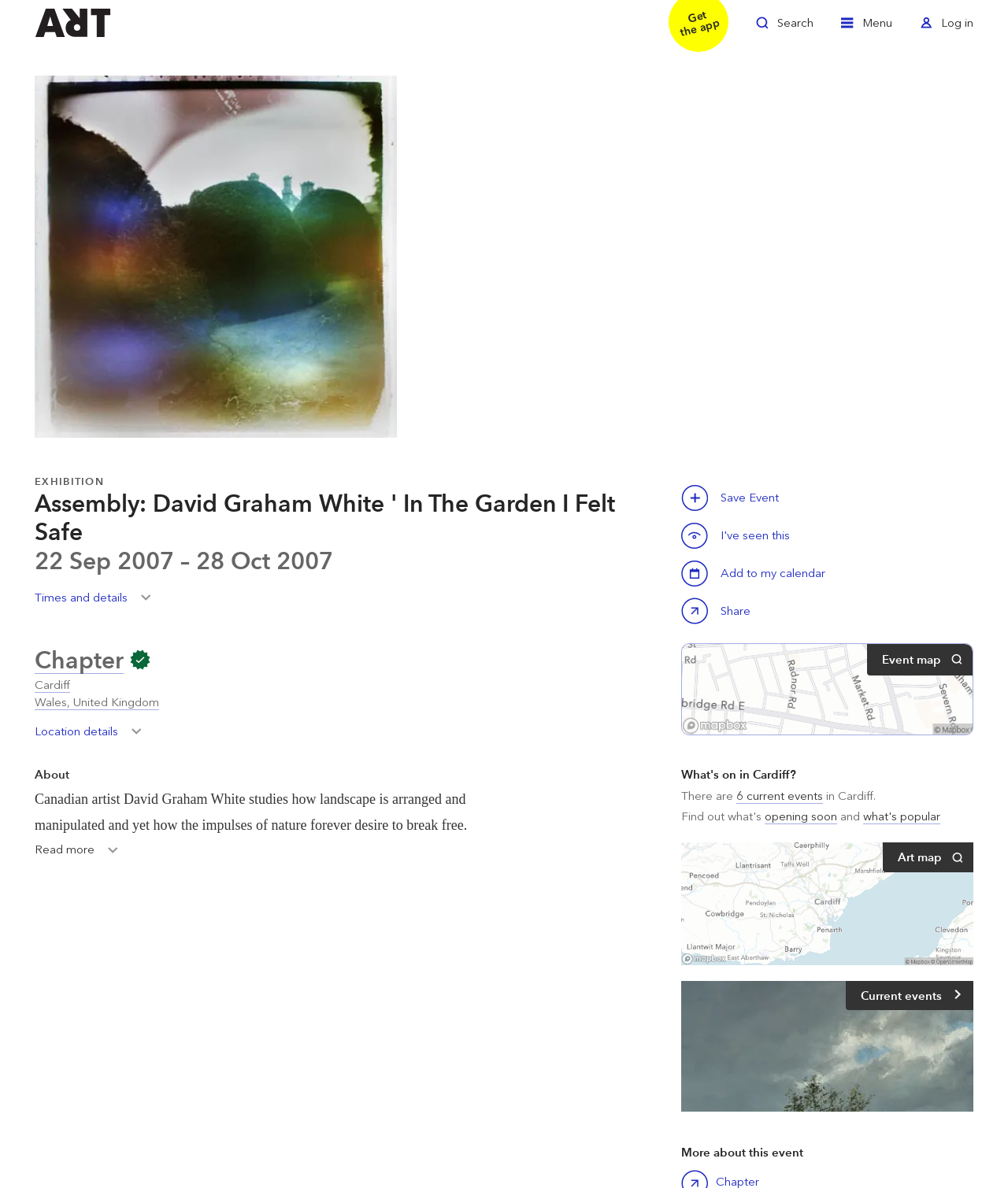Please determine the bounding box coordinates for the element that should be clicked to follow these instructions: "Share Assembly: David Graham White'In The Garden I Felt Safe".

[0.676, 0.503, 0.749, 0.528]